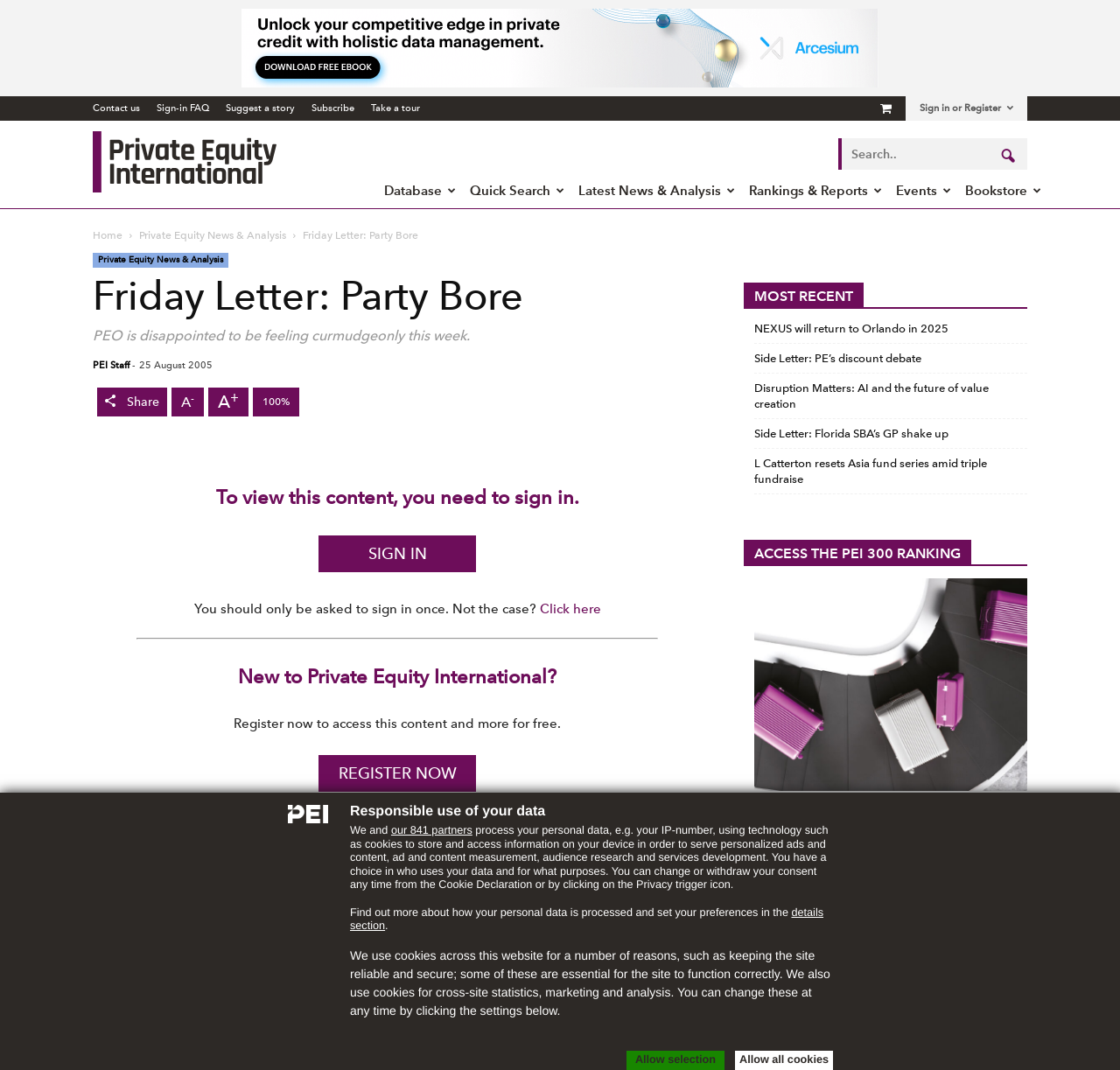Explain the webpage in detail, including its primary components.

This webpage is titled "Friday Letter: Party Bore" and has a logo at the top left corner. Below the logo, there is a heading that reads "Responsible use of your data" followed by a paragraph of text explaining how the website uses cookies and processes personal data. There are also links to the "Cookie Declaration" and "Privacy trigger icon" where users can change or withdraw their consent.

On the top right corner, there are several links, including "Contact us", "Sign-in FAQ", "Suggest a story", "Subscribe", "Take a tour", and "Sign in or Register". Below these links, there is a search bar with a combobox and a button.

The main content of the webpage is an article titled "Friday Letter: Party Bore" with a heading and a paragraph of text. The article is written by PEO and dated August 25, 2005. There are buttons to share the article and adjust the font size. Below the article, there is a heading that reads "To view this content, you need to sign in" with a link to sign in and a message for users who are having trouble signing in.

On the right side of the webpage, there are several sections, including "MOST RECENT" with links to recent news articles, "ACCESS THE PEI 300 RANKING" with a link to the PEI 300 ranking, and "UPCOMING EVENTS" with a table listing upcoming events.

At the bottom of the webpage, there is a footer with links to "TAGS", "Comment", and social media platforms, as well as a section titled "Share this" with links to share the webpage on Twitter and LinkedIn.